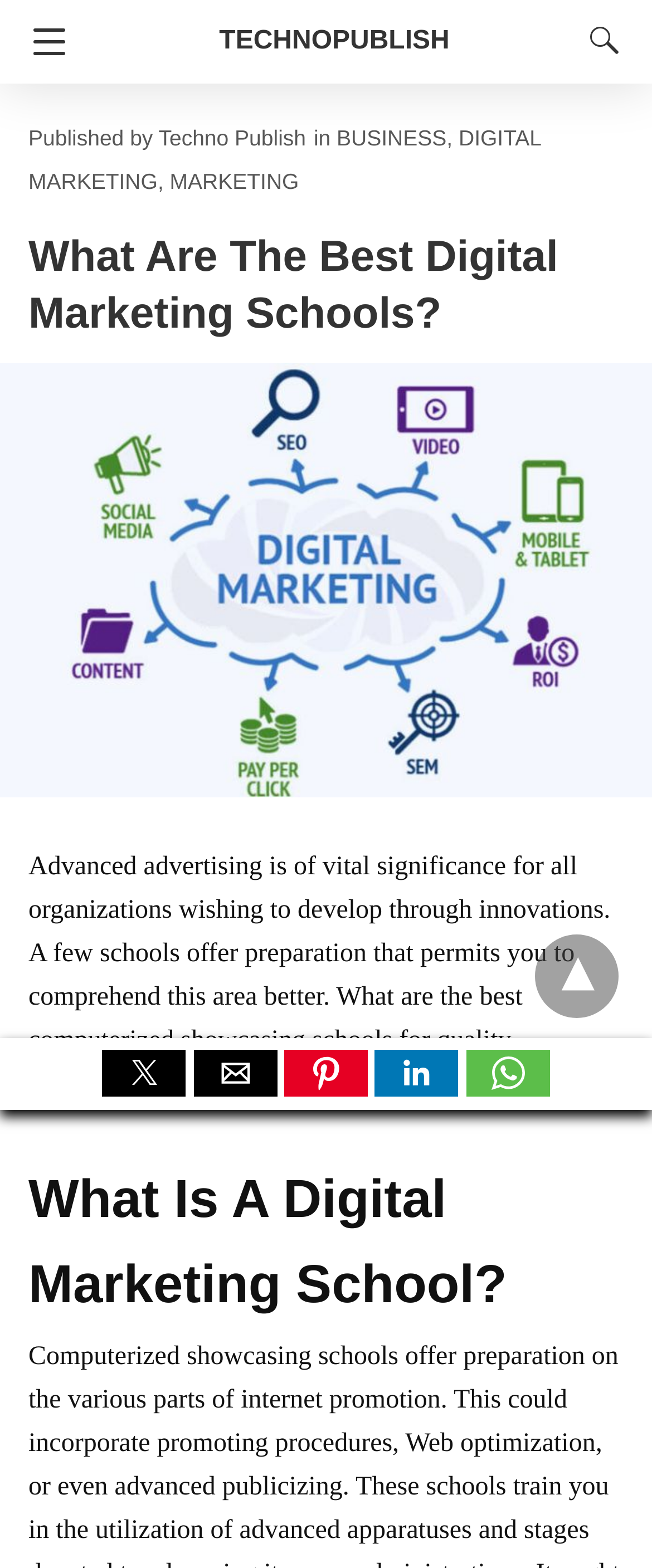Find the bounding box coordinates for the UI element whose description is: "aria-label="twitter"". The coordinates should be four float numbers between 0 and 1, in the format [left, top, right, bottom].

[0.157, 0.67, 0.285, 0.699]